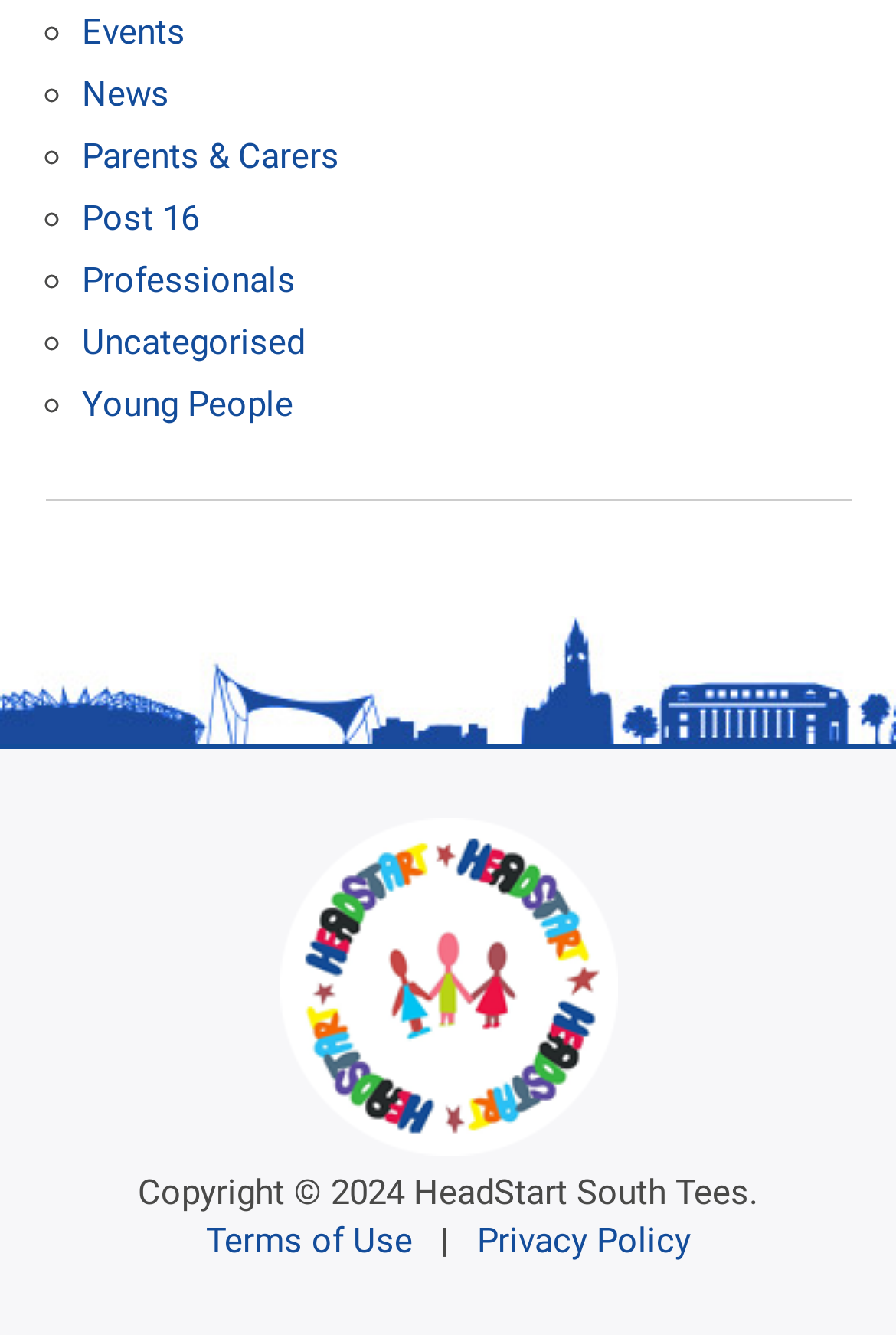Find the bounding box coordinates for the area that should be clicked to accomplish the instruction: "Click on Events".

[0.091, 0.009, 0.206, 0.04]